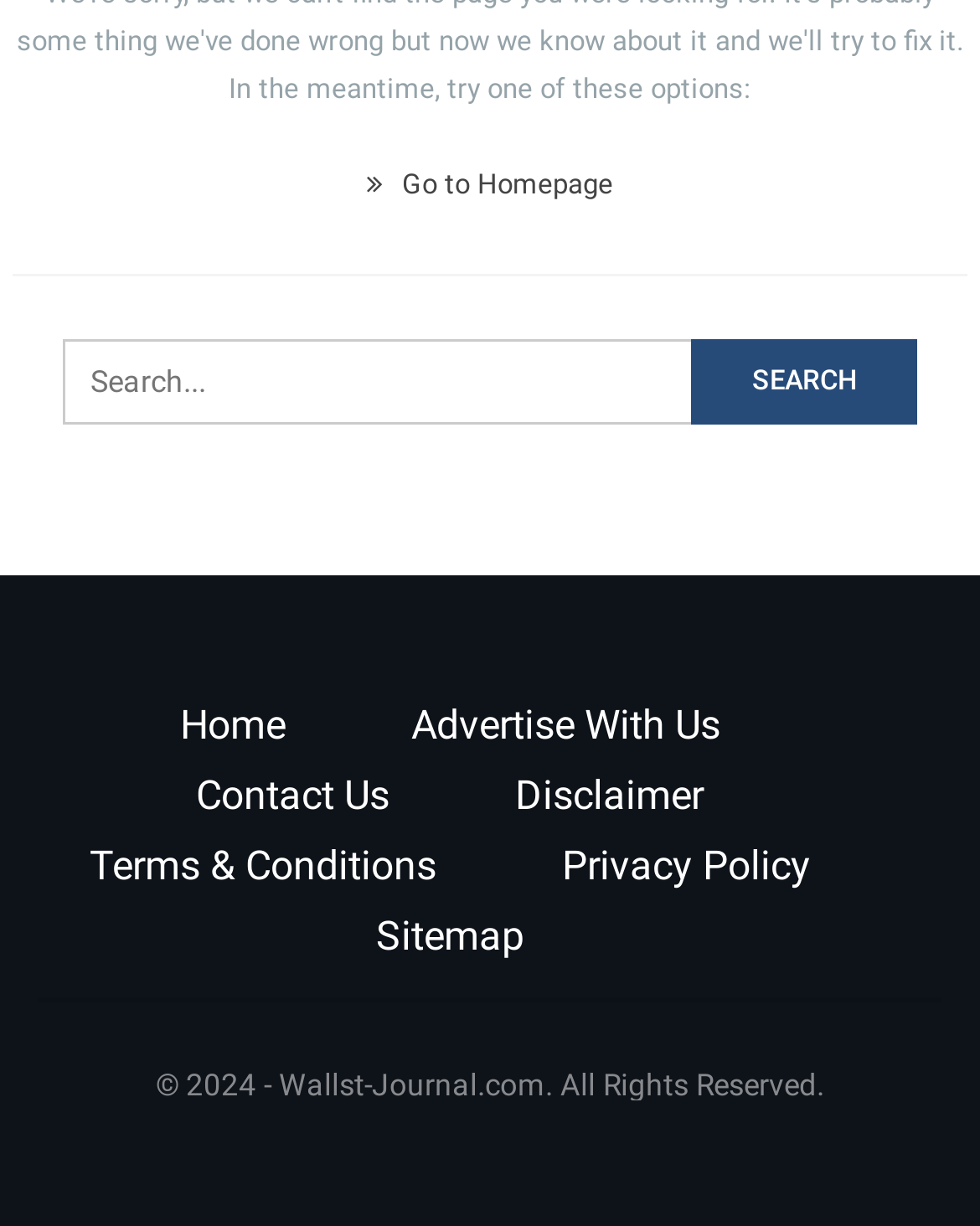Return the bounding box coordinates of the UI element that corresponds to this description: "Privacy Policy". The coordinates must be given as four float numbers in the range of 0 and 1, [left, top, right, bottom].

[0.573, 0.686, 0.827, 0.725]